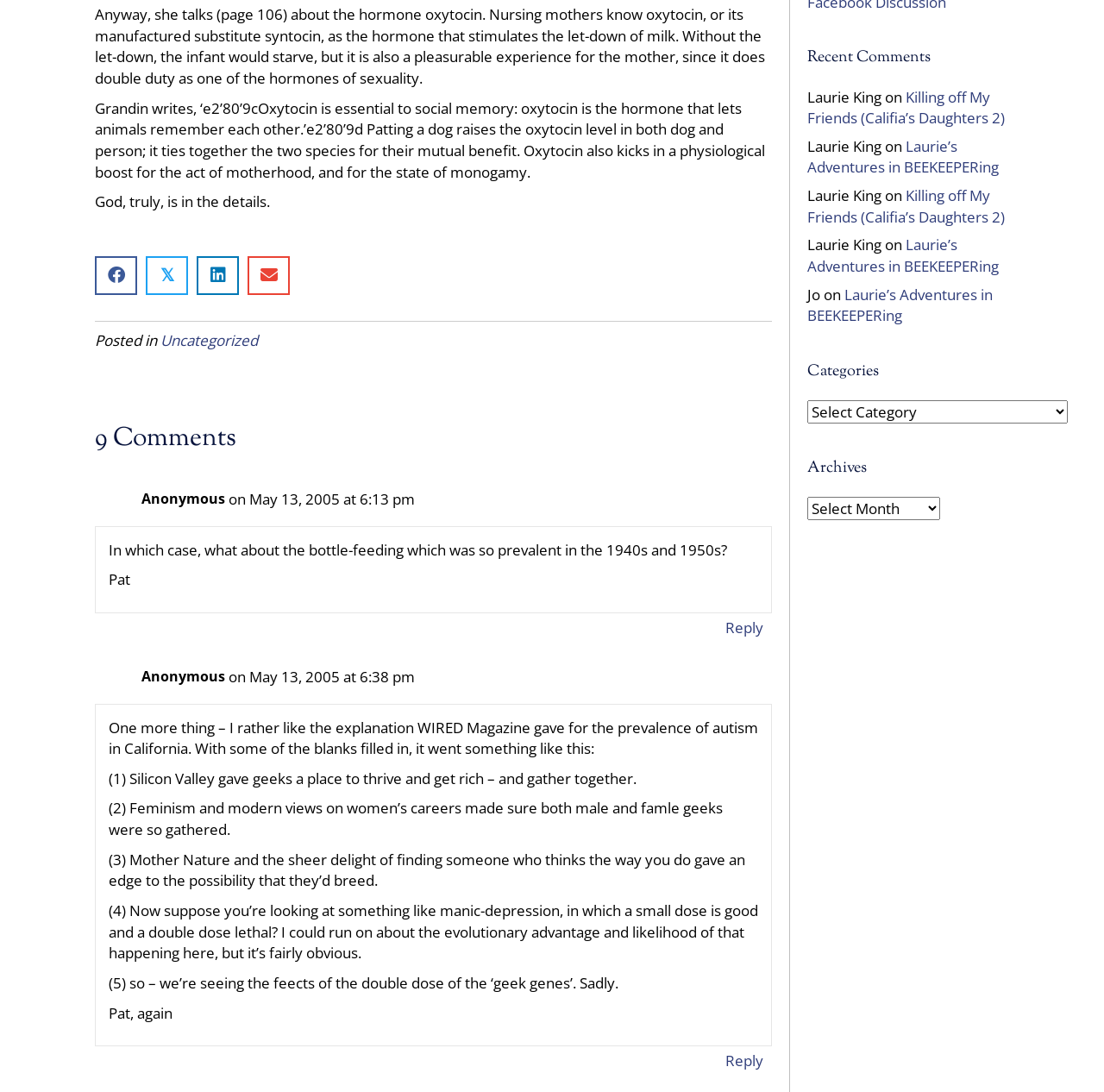Using the provided description: "Reply", find the bounding box coordinates of the corresponding UI element. The output should be four float numbers between 0 and 1, in the format [left, top, right, bottom].

[0.653, 0.562, 0.695, 0.588]